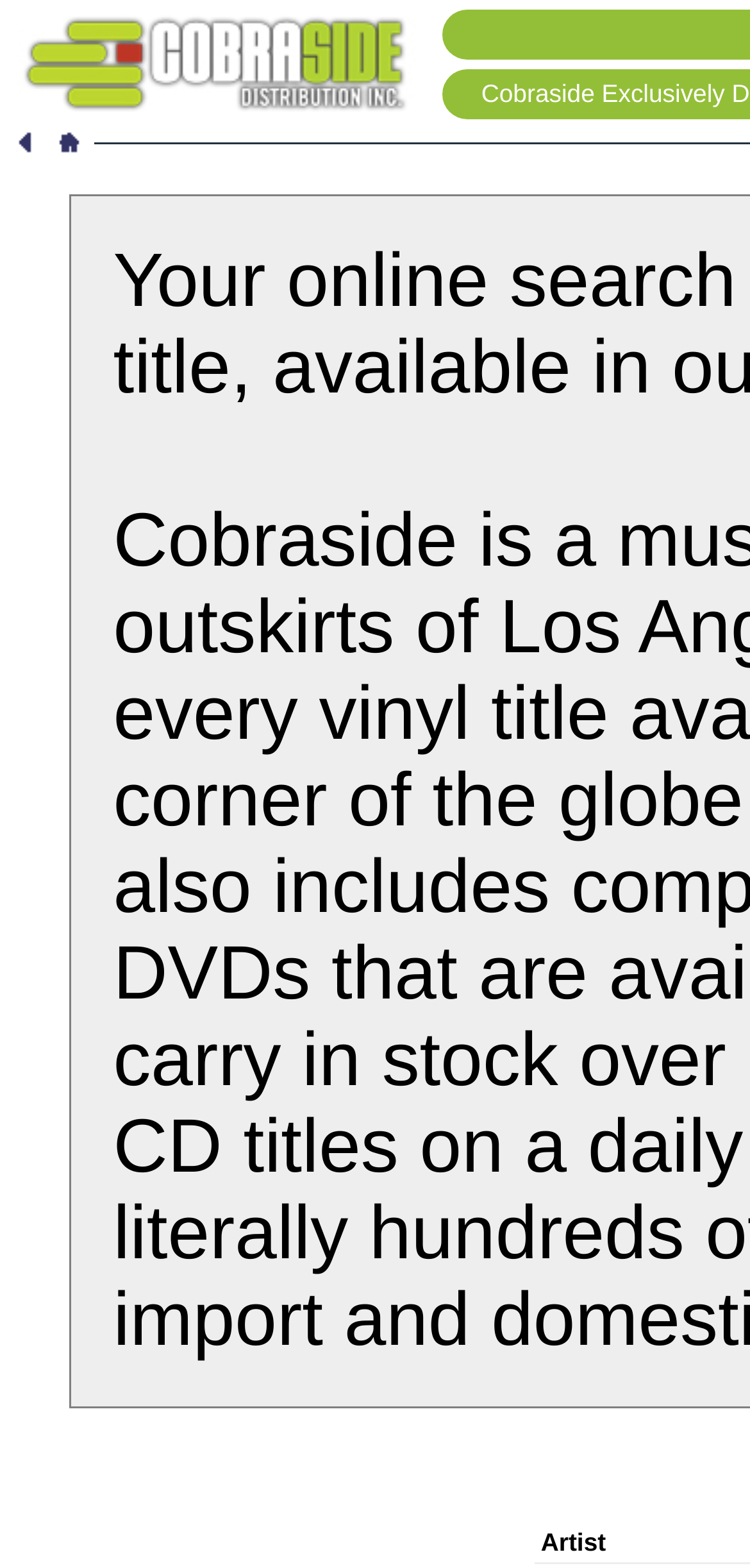What is the genre of the album?
Can you give a detailed and elaborate answer to the question?

I inferred the answer by understanding the context of the webpage, which appears to be a product page for a vinyl LP album. The genre is likely to be mentioned somewhere on the page, and I found it in the meta description.